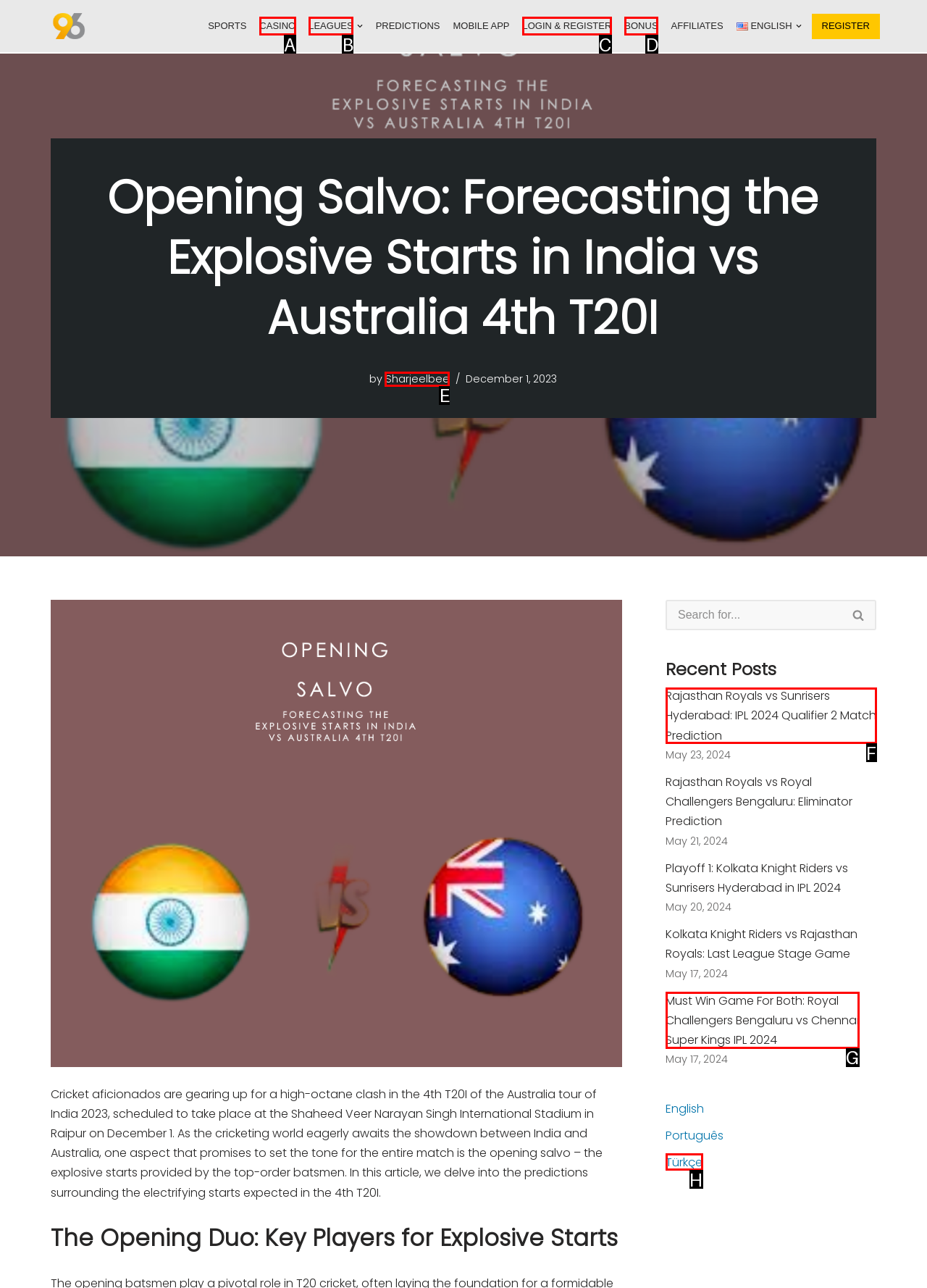Point out the option that aligns with the description: LOGIN & REGISTER
Provide the letter of the corresponding choice directly.

C